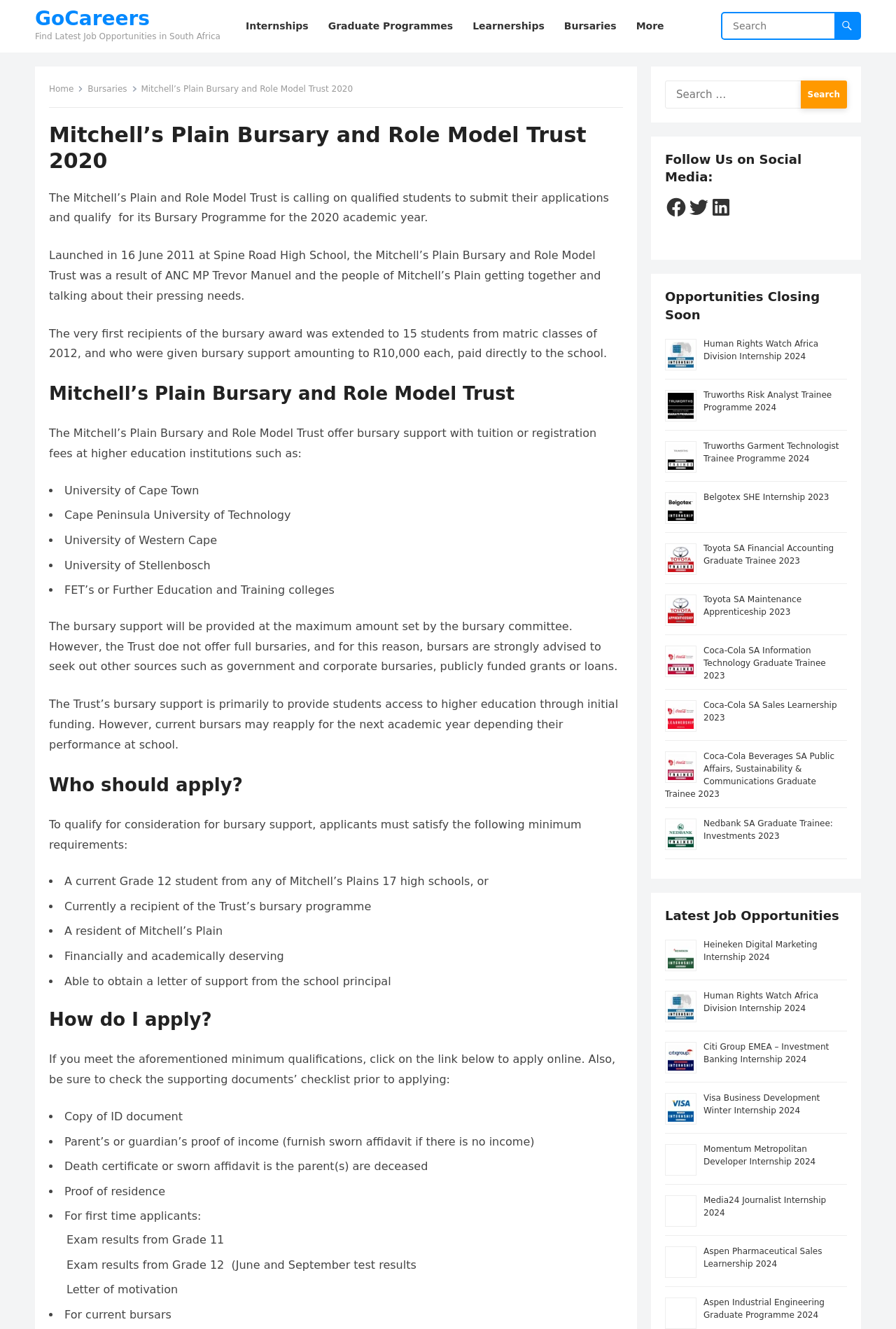Could you find the bounding box coordinates of the clickable area to complete this instruction: "View Human Rights Watch Africa Division Internship 2024"?

[0.785, 0.255, 0.913, 0.272]